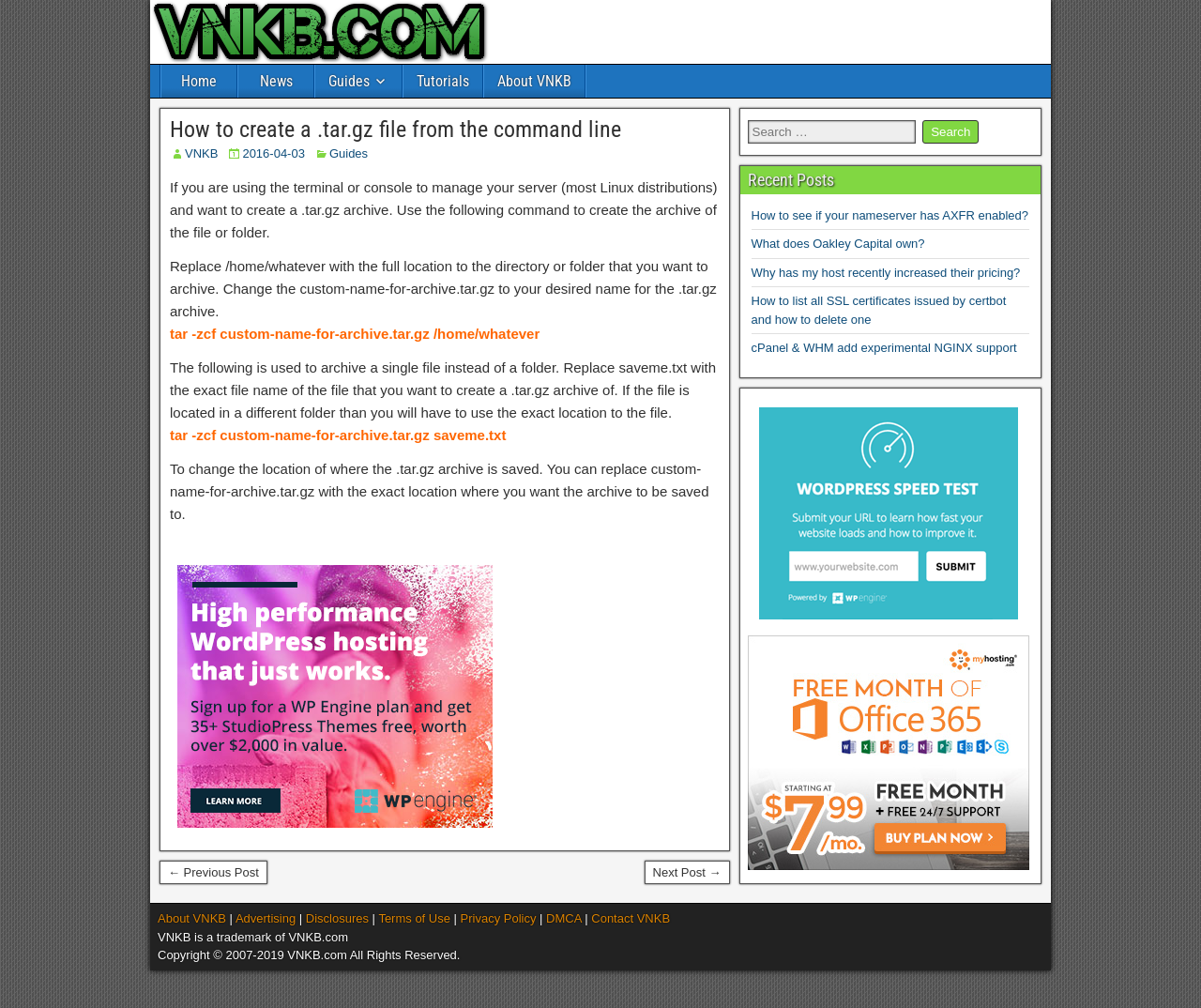Determine the webpage's heading and output its text content.

How to create a .tar.gz file from the command line